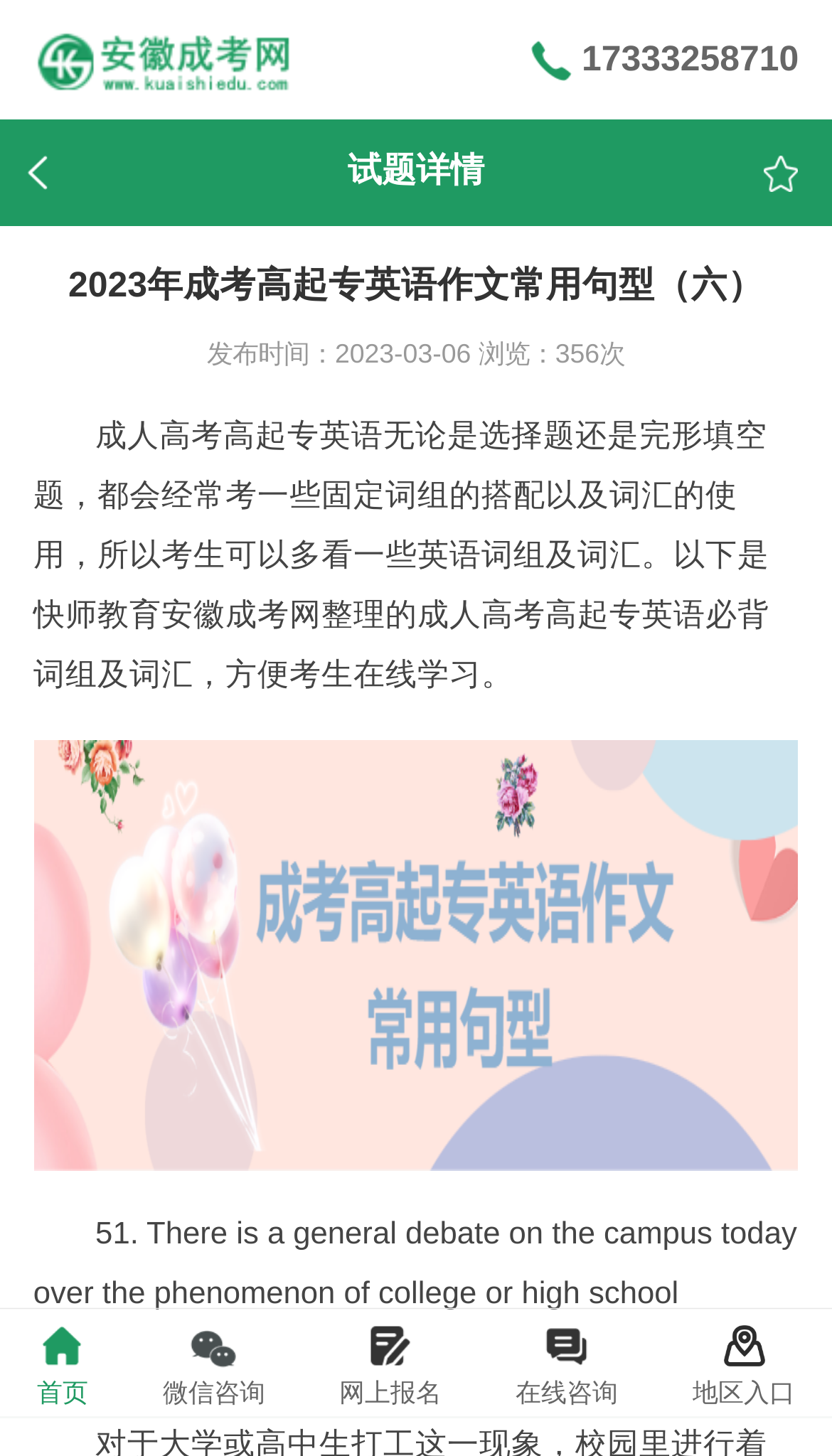Determine the bounding box coordinates of the target area to click to execute the following instruction: "Check the online learning resources."

[0.04, 0.289, 0.925, 0.477]